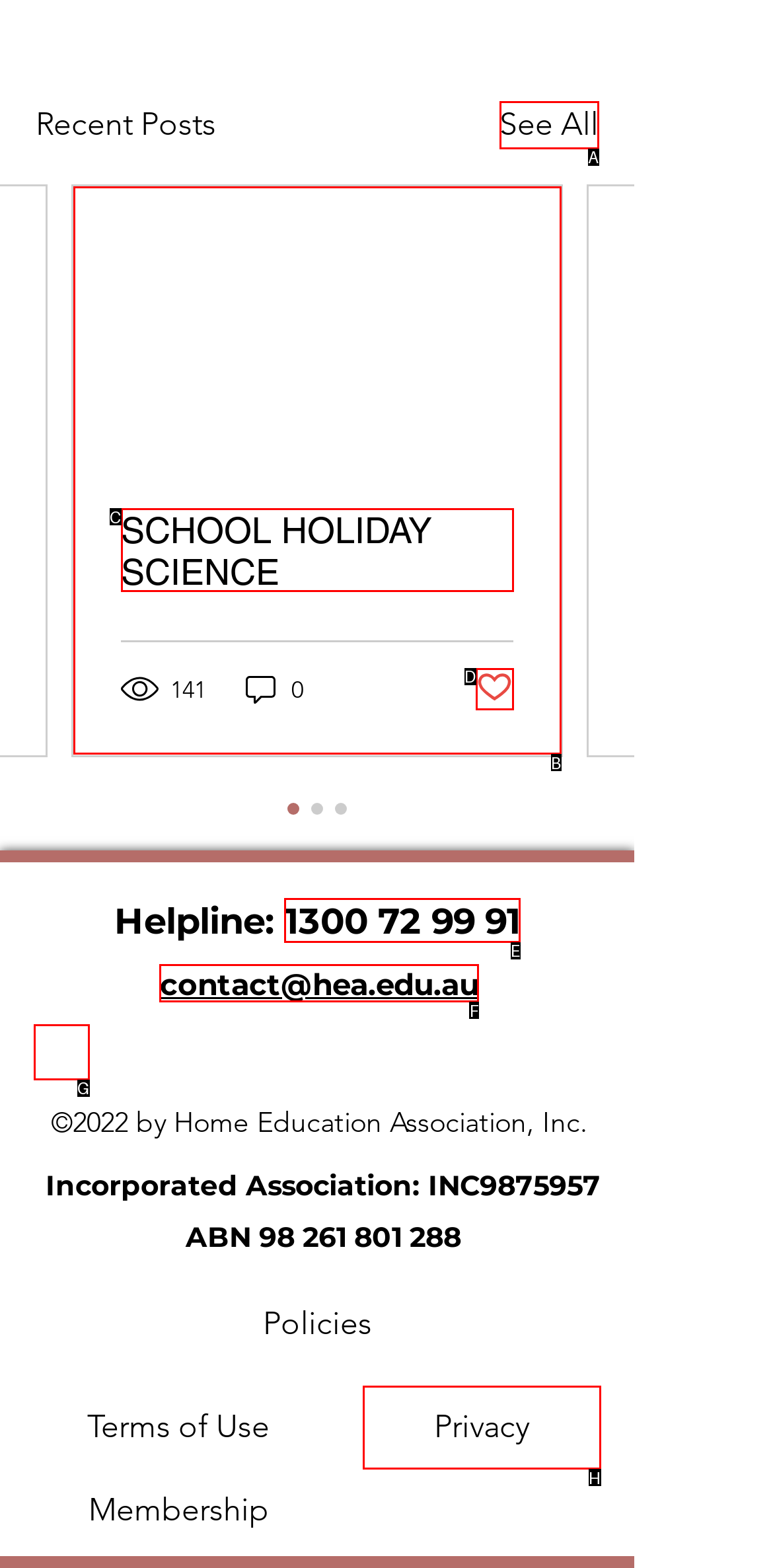For the task: Contact the helpline, identify the HTML element to click.
Provide the letter corresponding to the right choice from the given options.

E